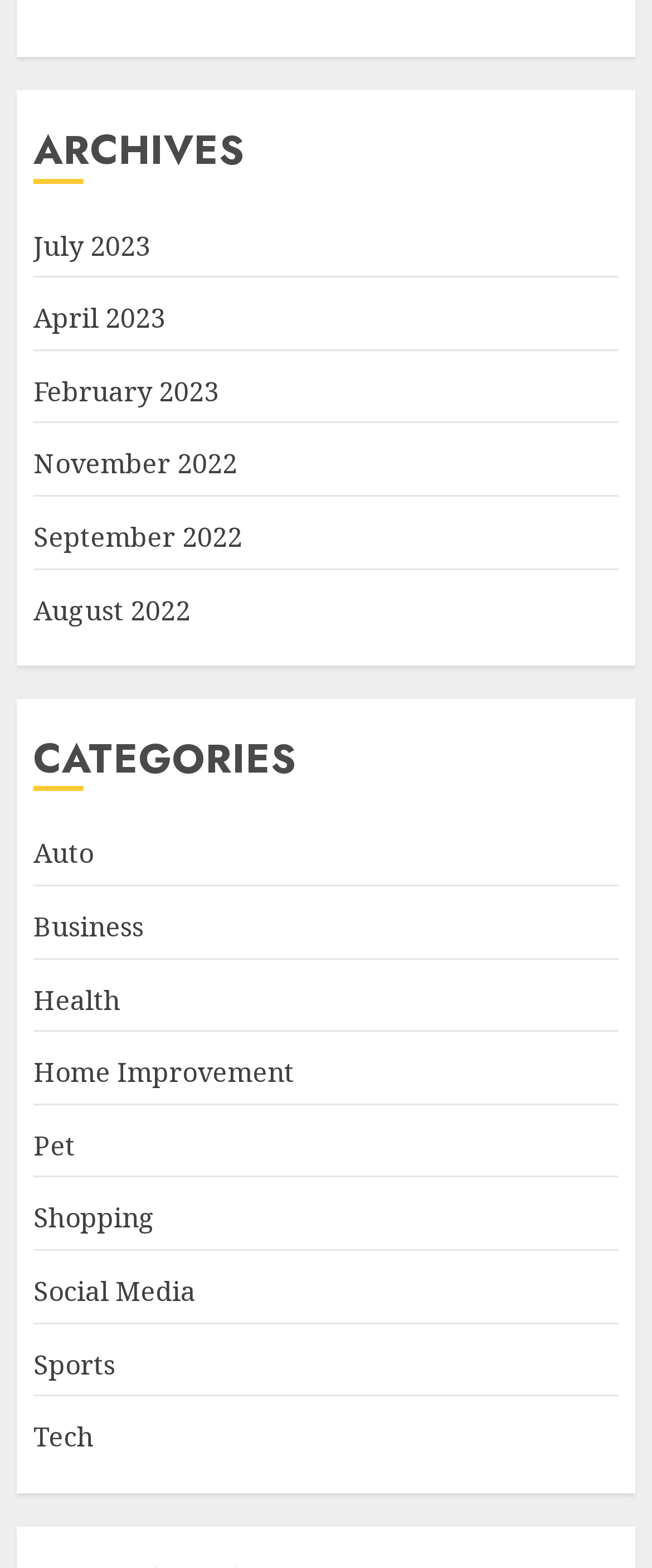Please locate the bounding box coordinates of the element that needs to be clicked to achieve the following instruction: "browse categories for Auto". The coordinates should be four float numbers between 0 and 1, i.e., [left, top, right, bottom].

[0.051, 0.533, 0.144, 0.557]